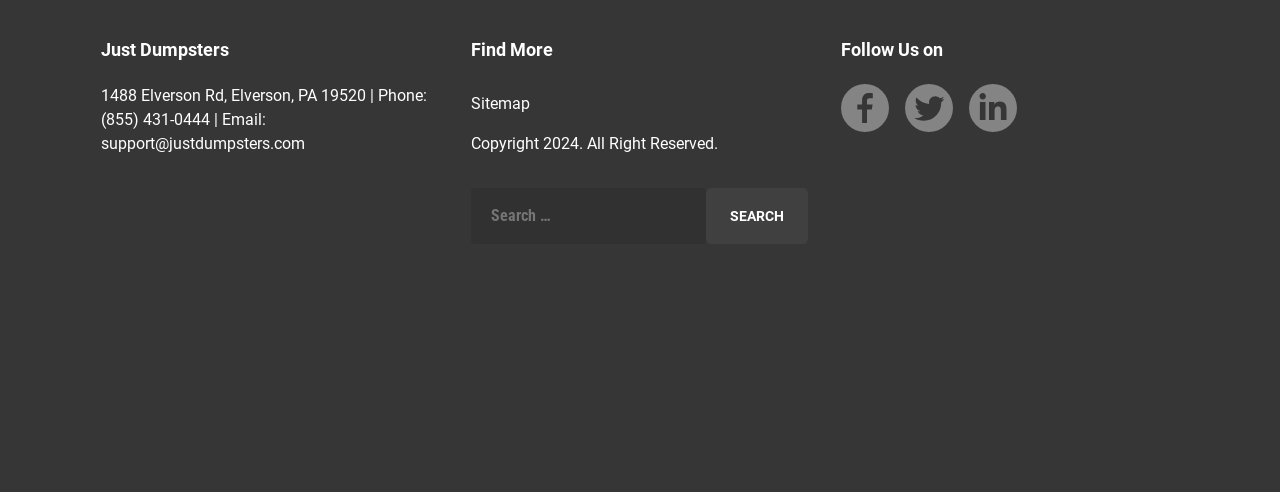What is the copyright year?
Please provide a single word or phrase as your answer based on the image.

2024